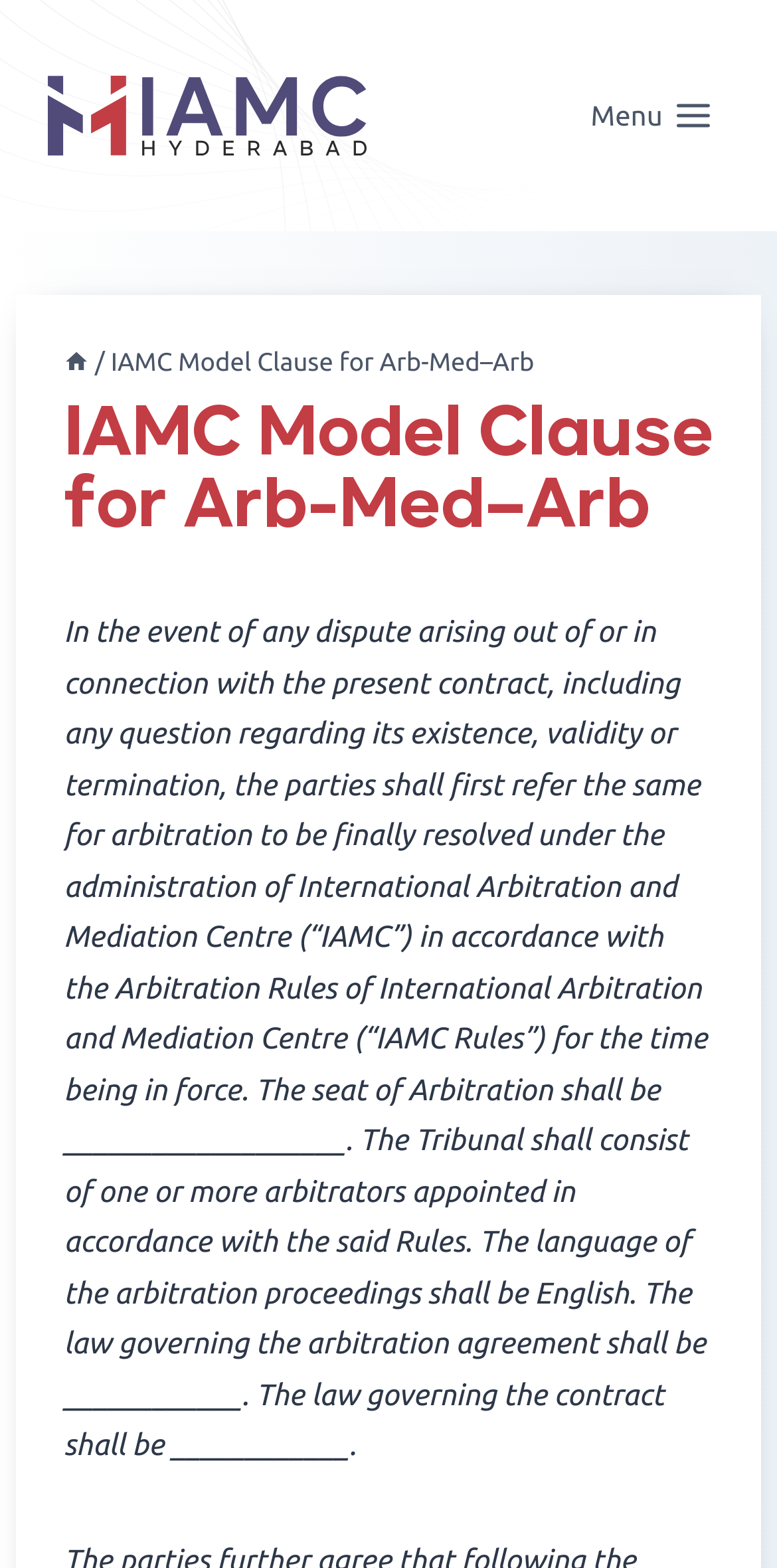Provide a short answer to the following question with just one word or phrase: What is the name of the arbitration centre?

International Arbitration and Mediation Centre